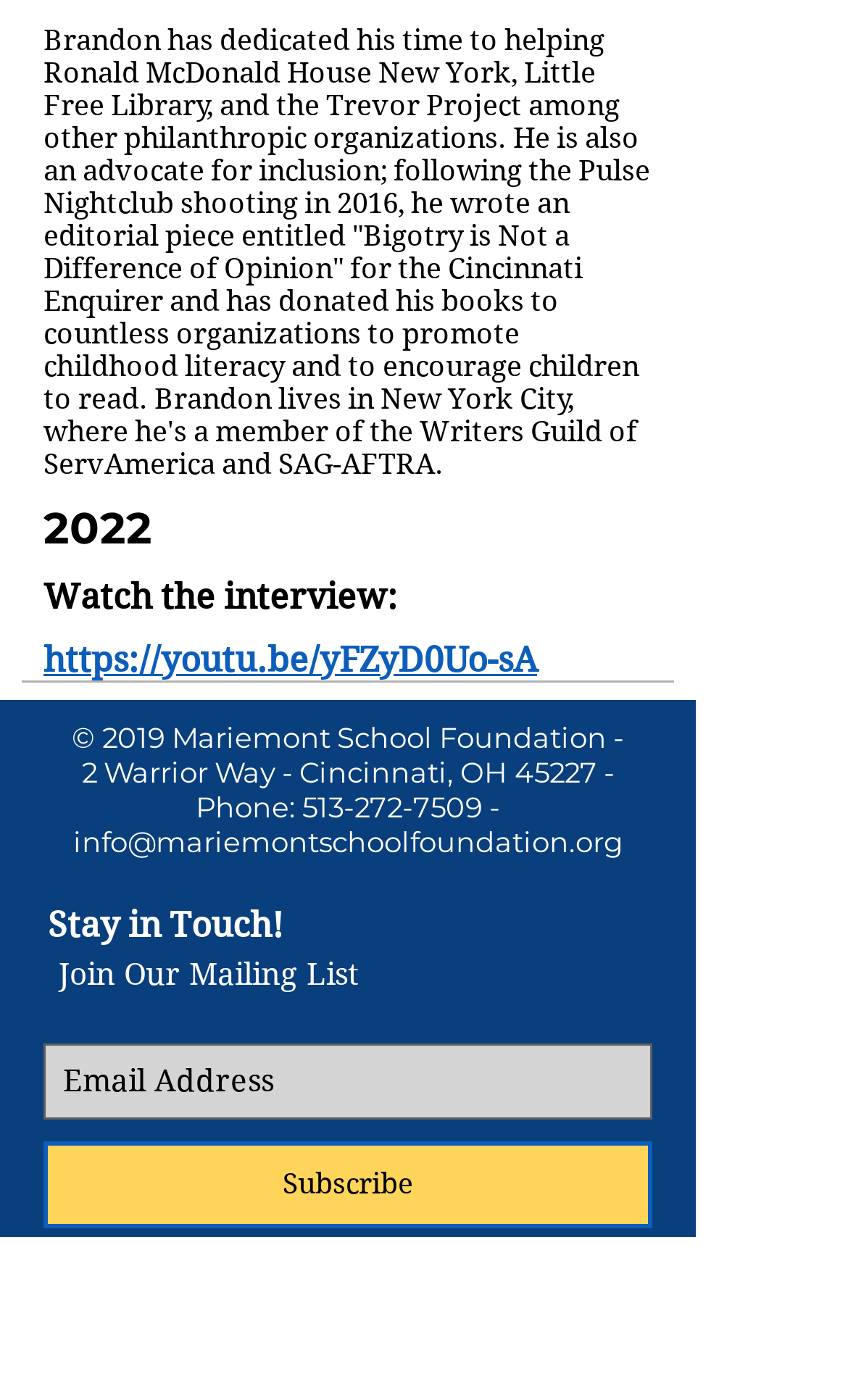What is the year mentioned in the webpage?
Based on the image, give a one-word or short phrase answer.

2016